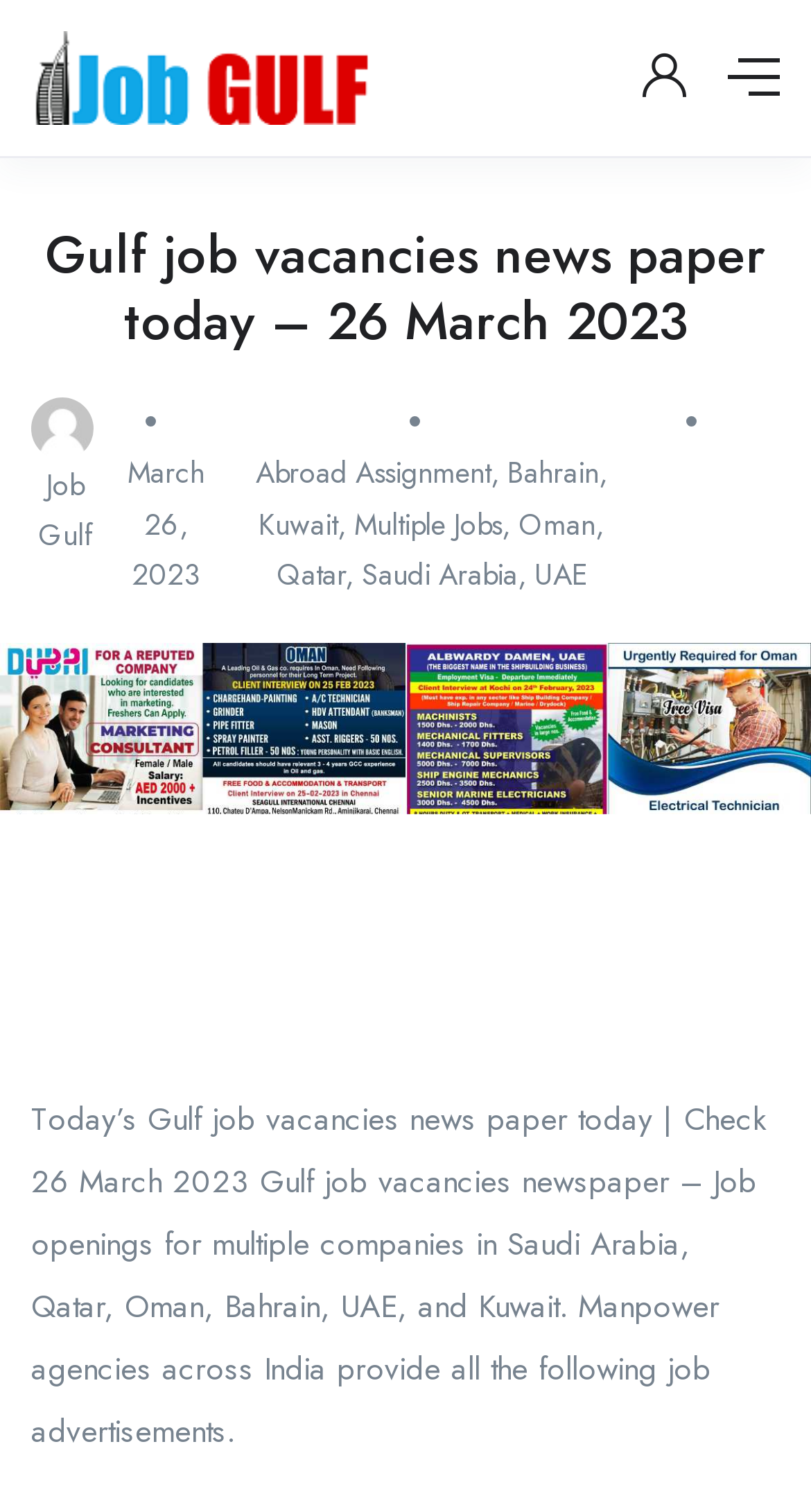Please provide a comprehensive answer to the question below using the information from the image: What countries are included in the Gulf job vacancies?

The webpage mentions these countries as part of the Gulf region where job vacancies are listed, indicating that job seekers can find opportunities in these countries.